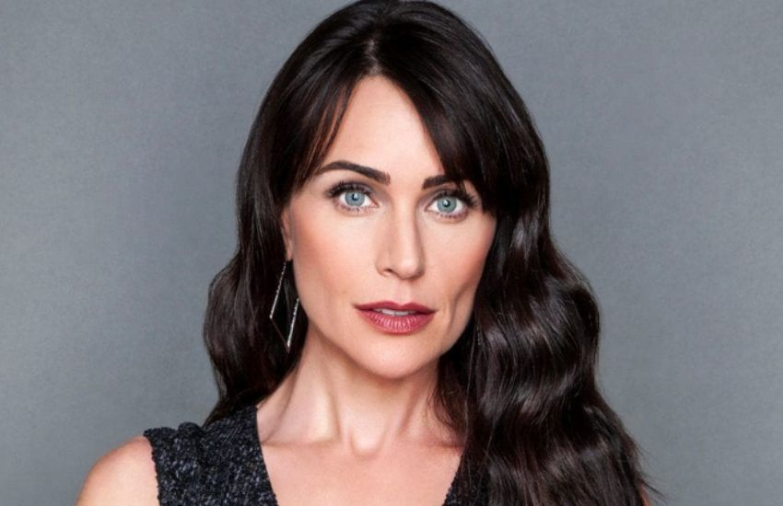Provide a comprehensive description of the image.

The image features a striking portrait of Rena Sofer, a renowned actress known for her captivating performances in film and television. She is styled elegantly with long, dark wavy hair cascading over her shoulders, highlighting her defined facial features. Her piercing blue eyes and well-defined eyebrows draw attention, complemented by a subtle yet sophisticated makeup look, which includes a neutral lip color. Rena is dressed in a chic black outfit that enhances her refined appearance. The background is a soft gray, which enhances the overall elegance of the composition, perfect for showcasing her beauty and poise in the entertainment industry. The portrait is associated with the topic of Rena Sofer's age, net worth, and her contributions to various movies and TV shows.